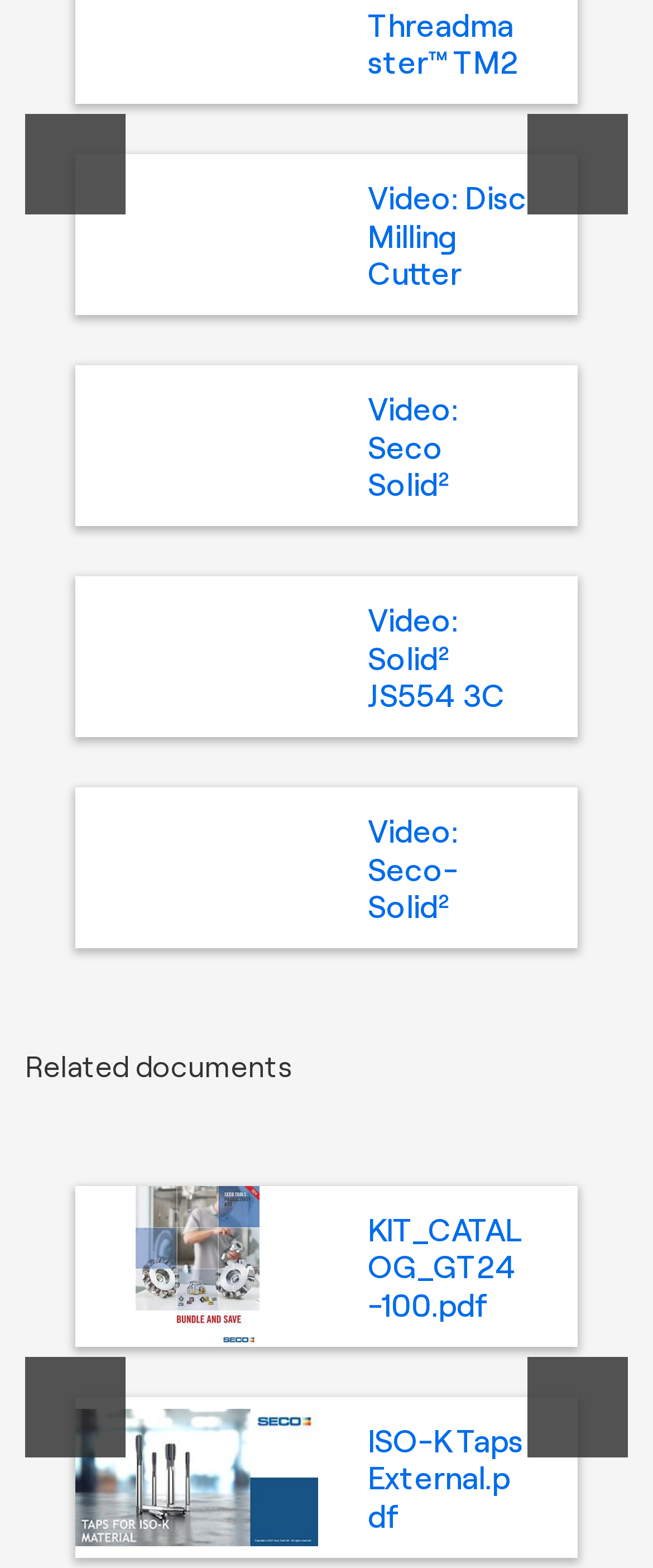Given the description "ISO-K Taps External.pdf", determine the bounding box of the corresponding UI element.

[0.563, 0.907, 0.808, 0.977]